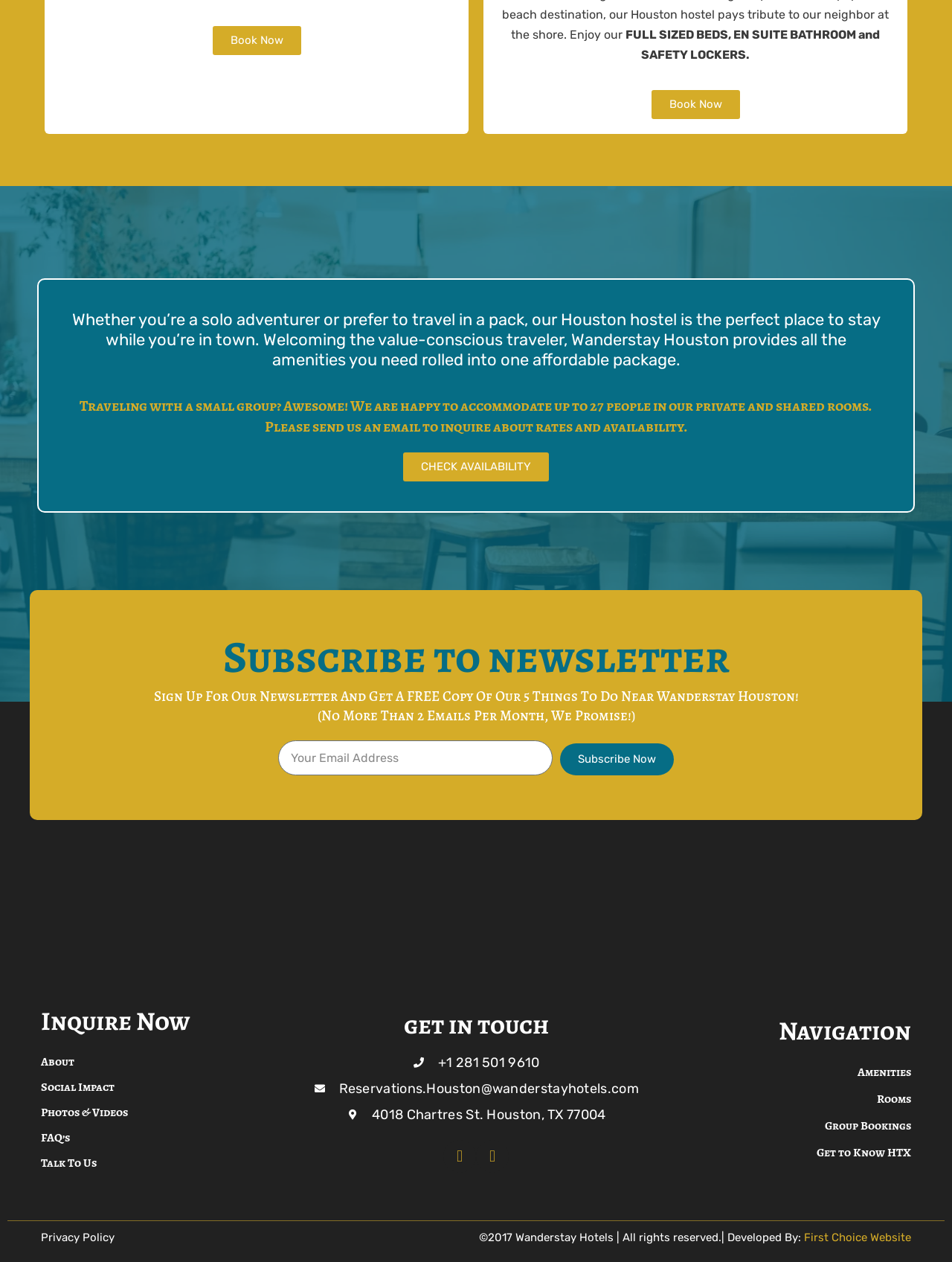What is the name of the hostel?
Please use the image to provide an in-depth answer to the question.

I found the answer by looking at the text content of the link element with the bounding box coordinates [0.429, 0.697, 0.571, 0.787], which is 'Wanderstay Houston Hostel'.